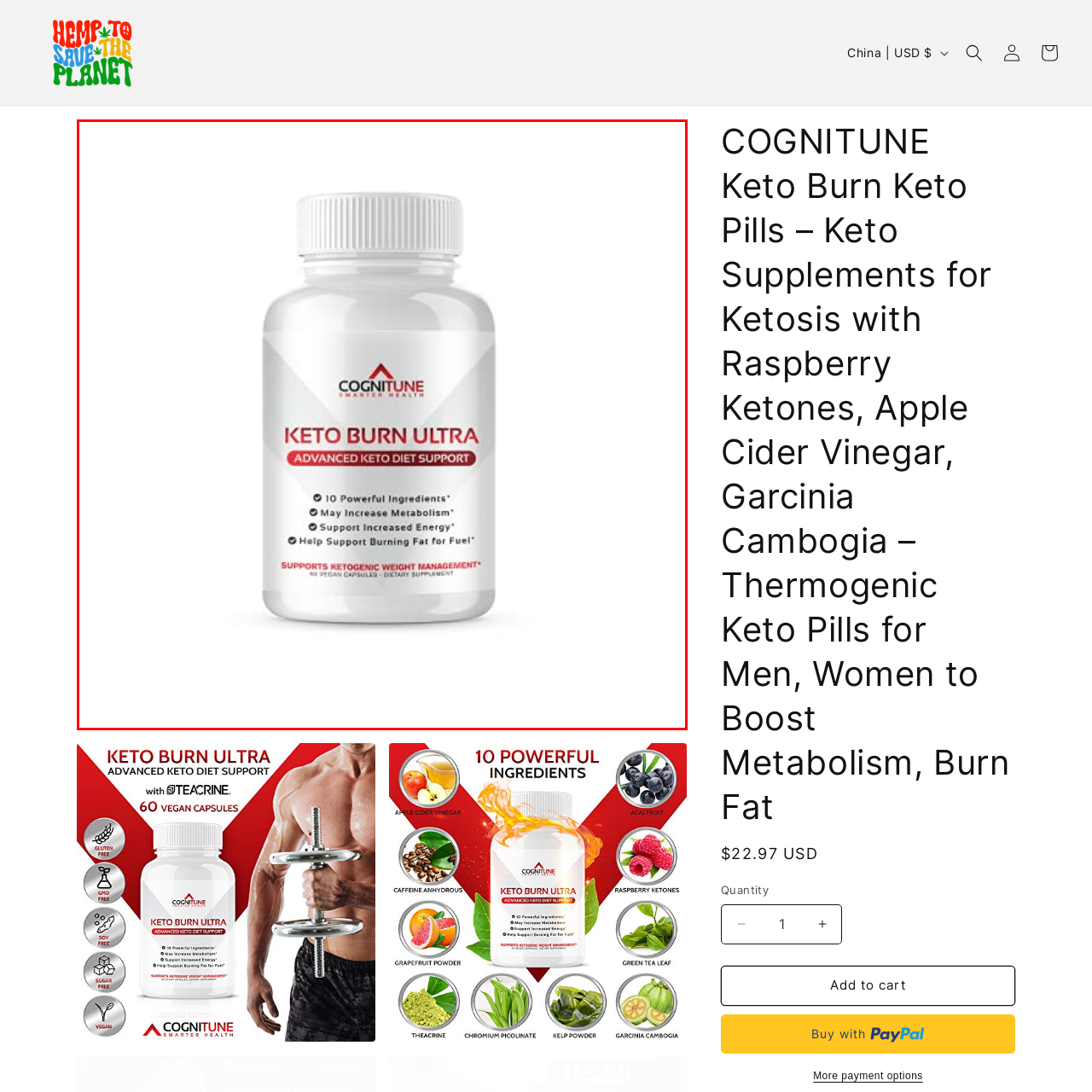Observe the content highlighted by the red box and supply a one-word or short phrase answer to the question: How many ingredients are formulated in the product?

10